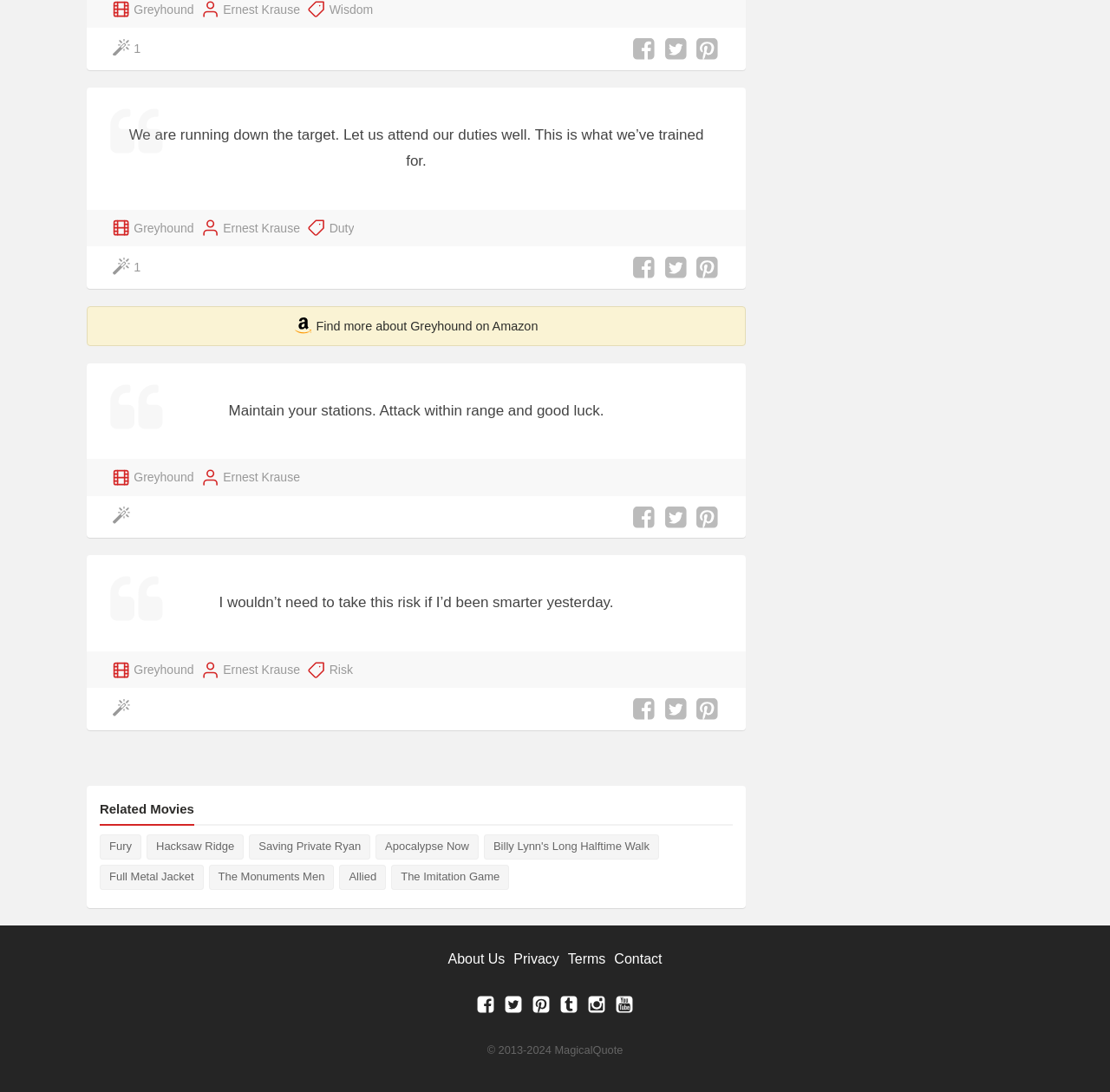Can you specify the bounding box coordinates for the region that should be clicked to fulfill this instruction: "Do Some Magic!".

[0.102, 0.462, 0.124, 0.485]